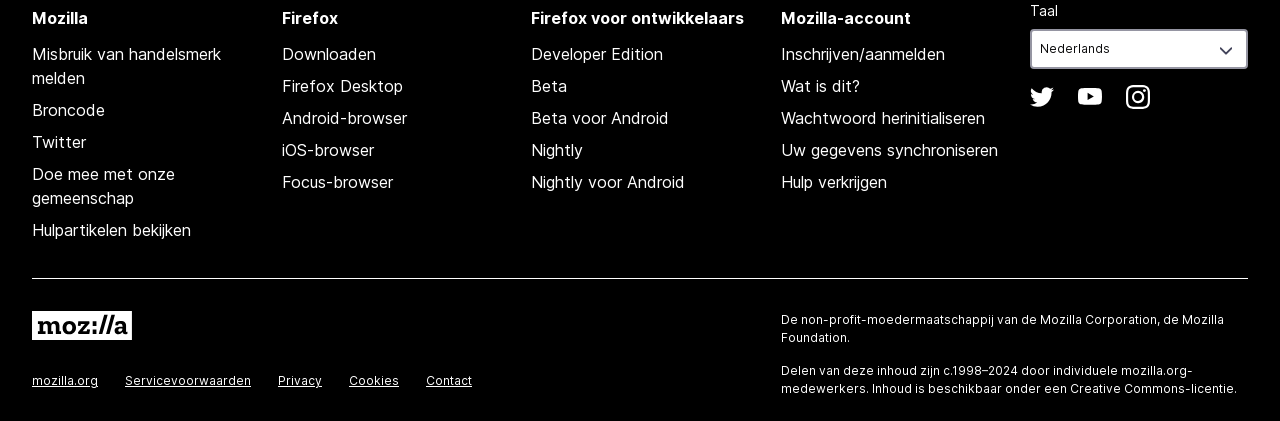Determine the bounding box coordinates of the region to click in order to accomplish the following instruction: "Join our community". Provide the coordinates as four float numbers between 0 and 1, specifically [left, top, right, bottom].

[0.025, 0.39, 0.137, 0.494]